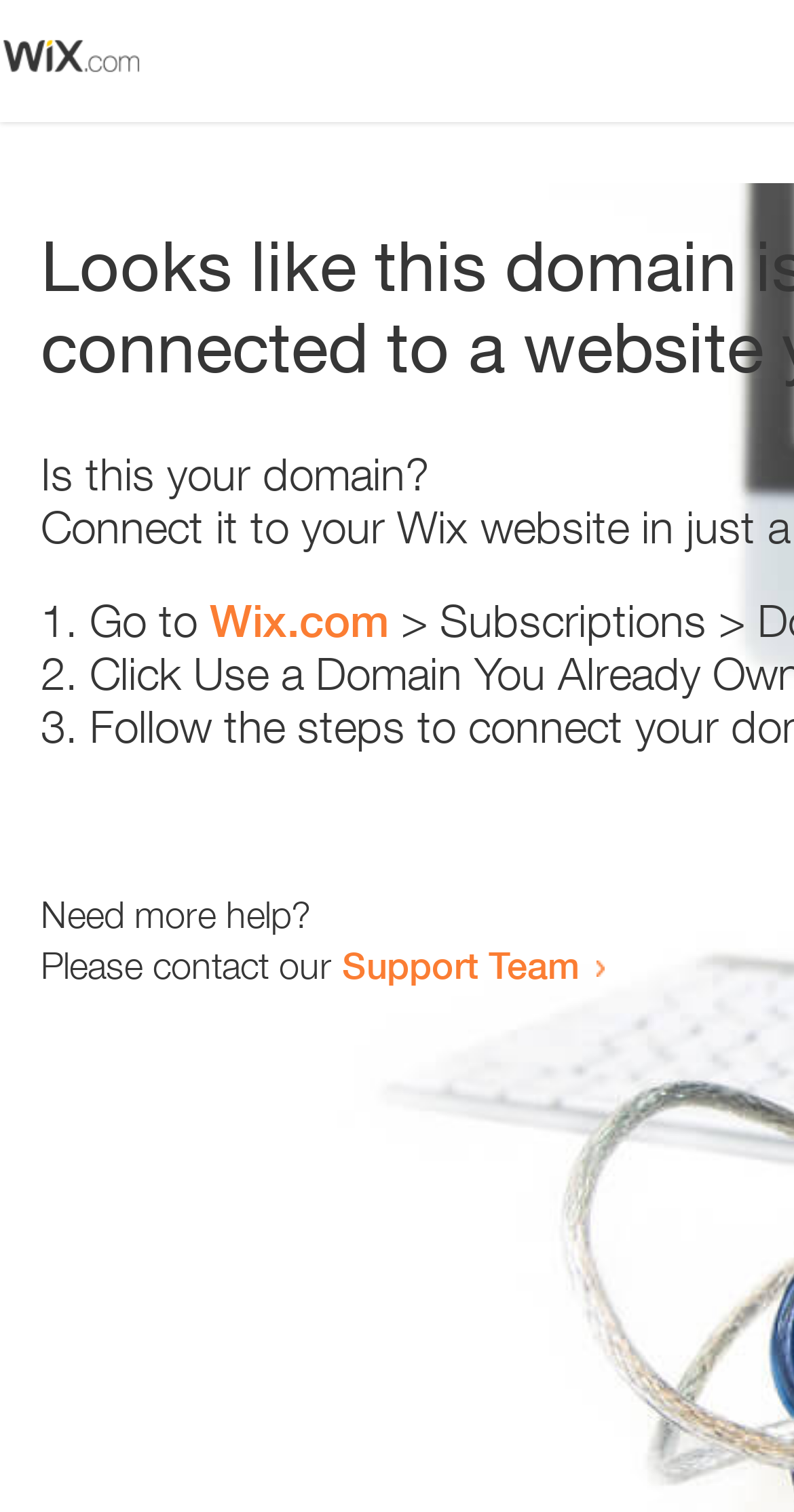Give a one-word or short phrase answer to the question: 
How many text elements are present?

5